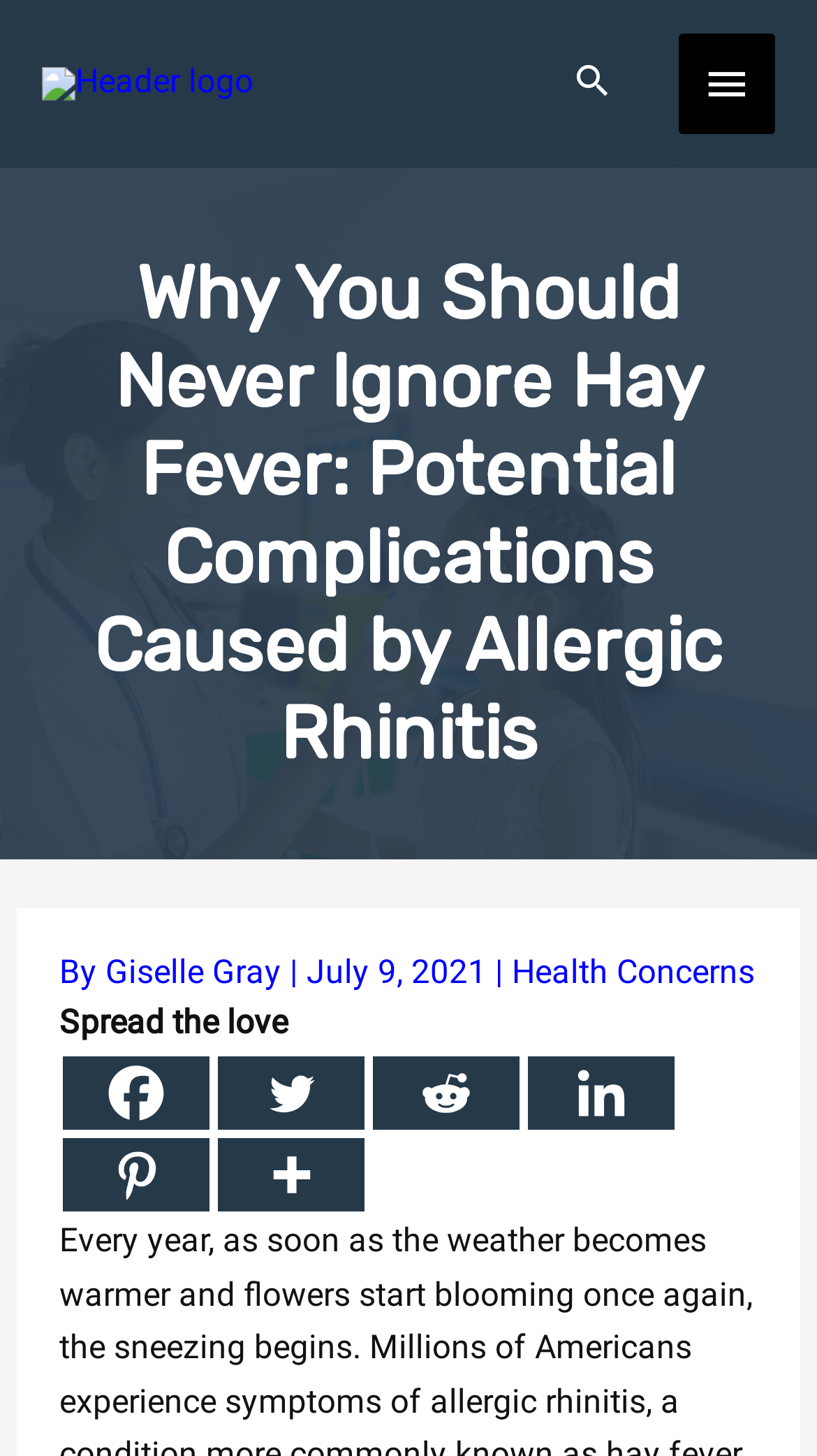Pinpoint the bounding box coordinates of the area that must be clicked to complete this instruction: "Email leverdragchartersnc@gmail.com".

None